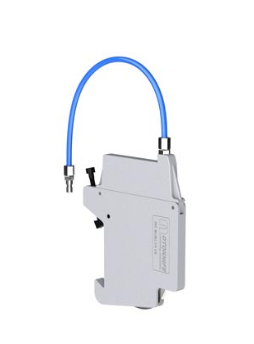Answer this question in one word or a short phrase: What is the purpose of the forked blue hose?

Supplies pneumatic pressure